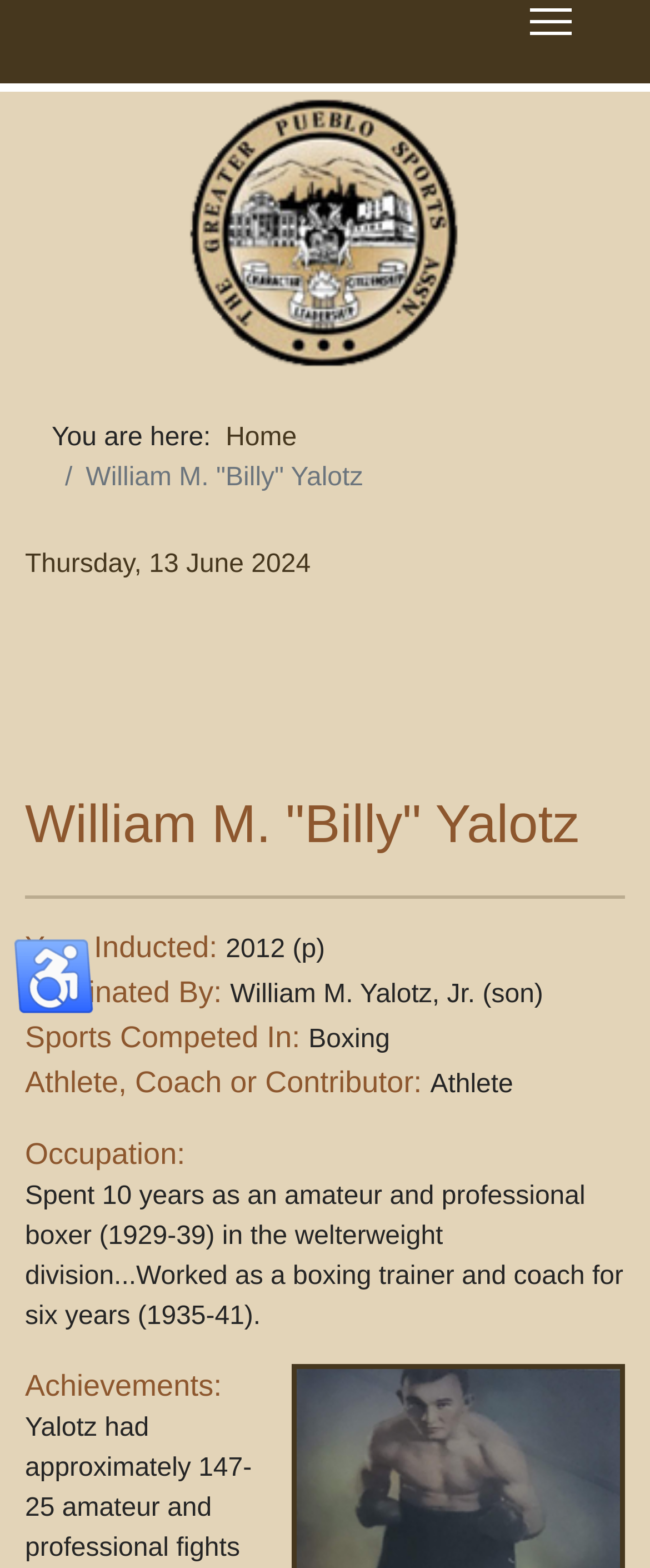Using the webpage screenshot, locate the HTML element that fits the following description and provide its bounding box: "﻿How to correctly hit Irons?".

None